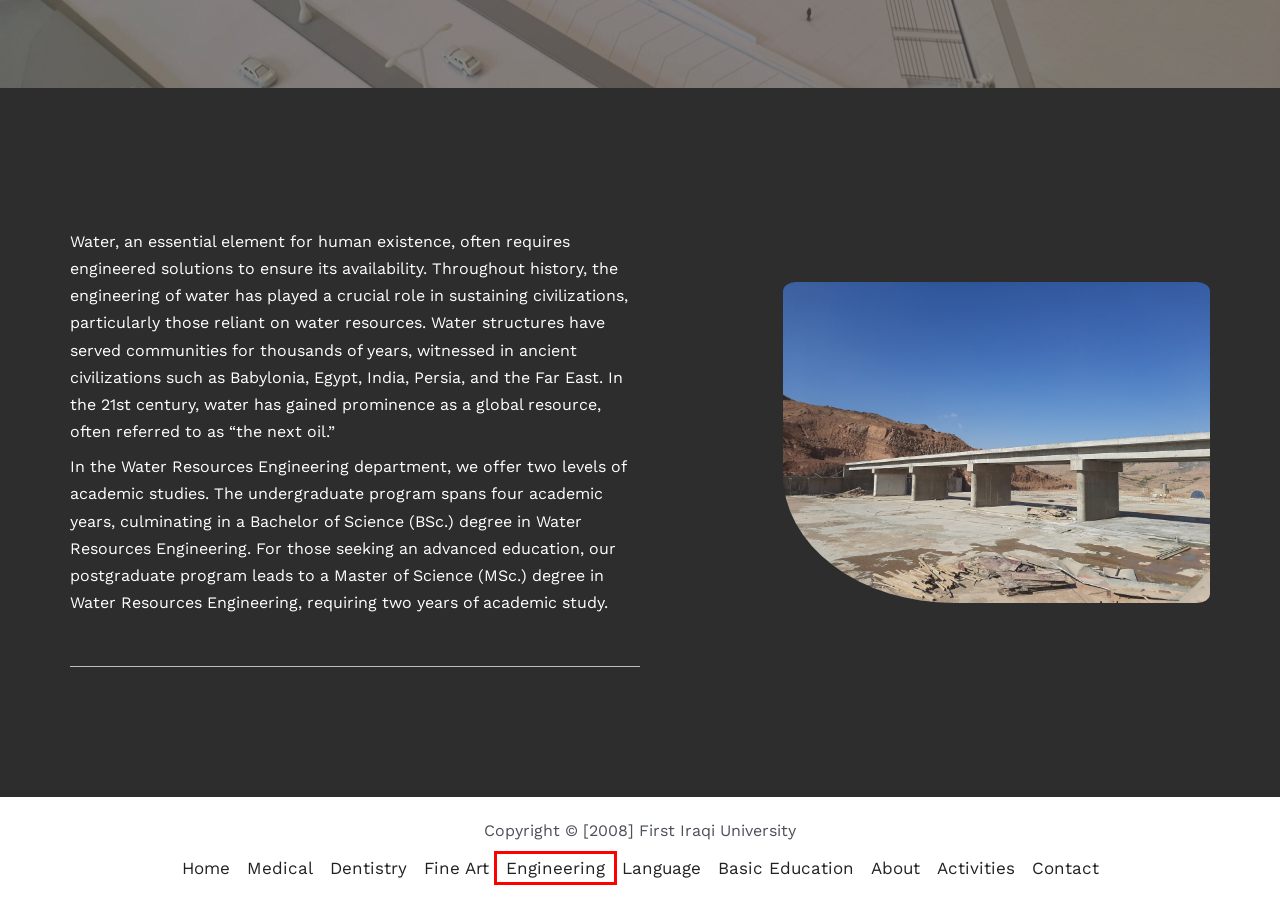Review the screenshot of a webpage containing a red bounding box around an element. Select the description that best matches the new webpage after clicking the highlighted element. The options are:
A. Basic Education – First Iraqi University
B. Activities – First Iraqi University
C. Language – First Iraqi University
D. Fine Art – First Iraqi University
E. Engineering – First Iraqi University
F. Contact – First Iraqi University
G. First Iraqi University – FIU
H. About me – First Iraqi University

E